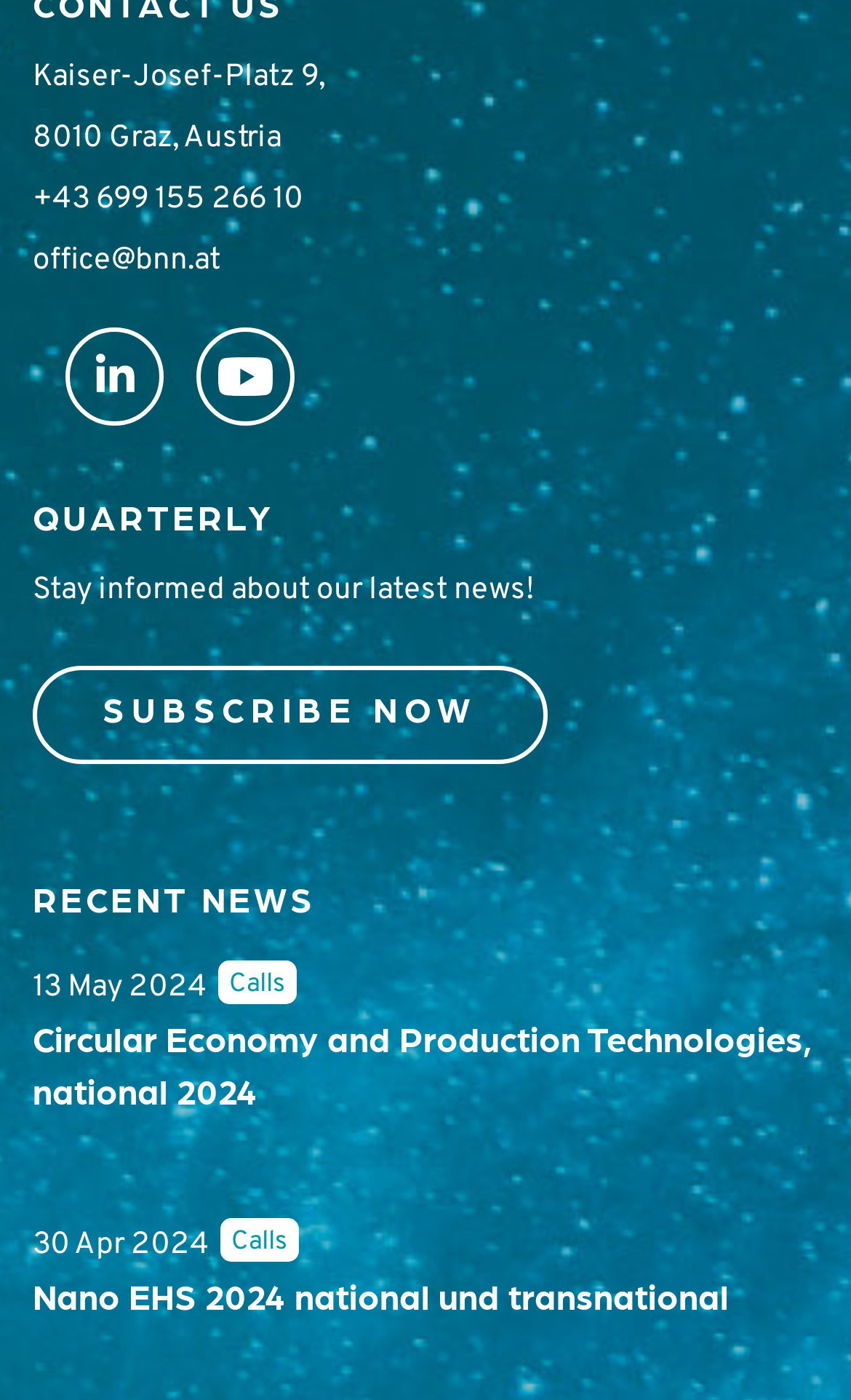How many recent news articles are listed?
Please give a detailed and elaborate answer to the question.

I counted the number of recent news articles by looking at the bottom section of the webpage, where it lists two news articles with dates and titles.